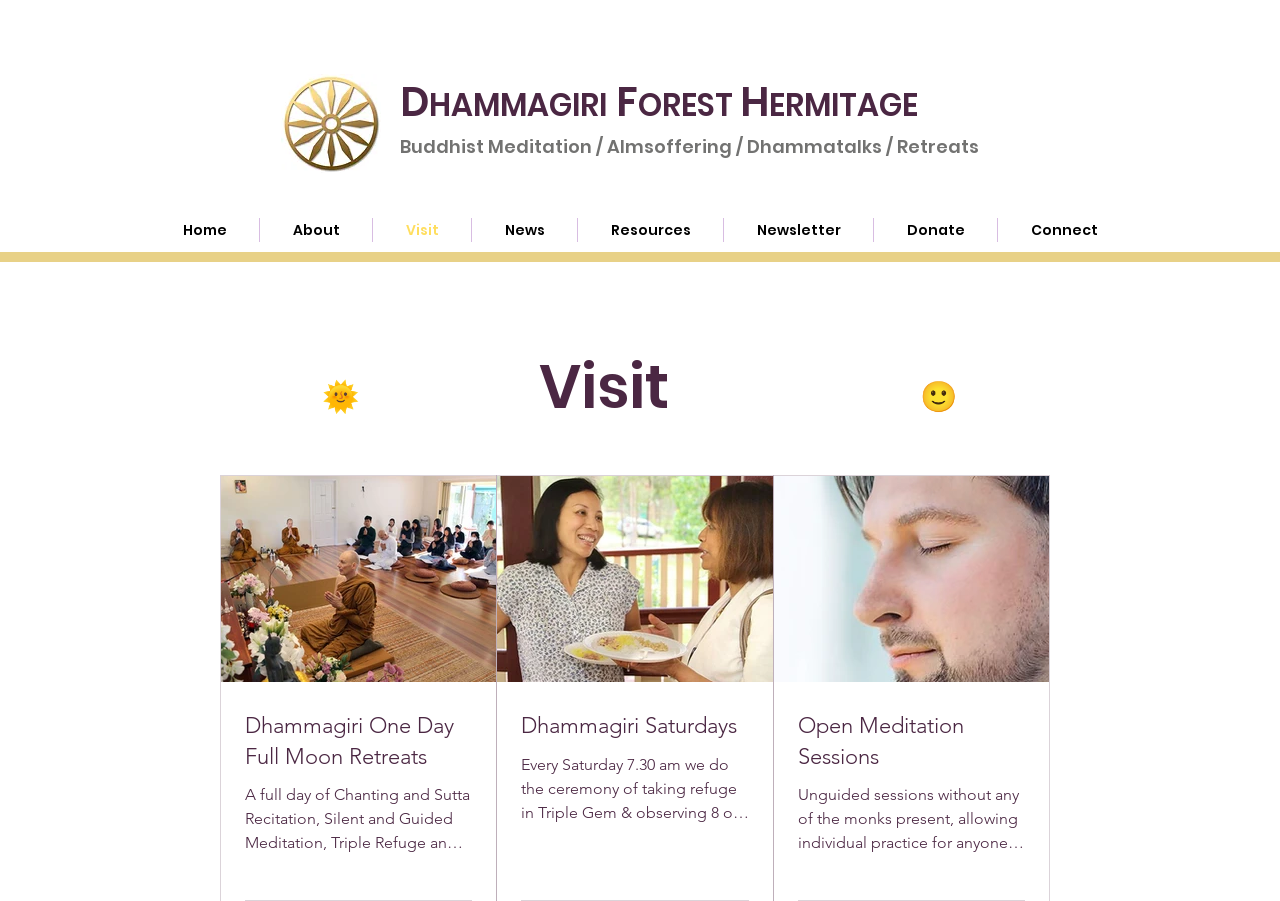Determine the bounding box coordinates for the element that should be clicked to follow this instruction: "Explore Open Meditation Sessions". The coordinates should be given as four float numbers between 0 and 1, in the format [left, top, right, bottom].

[0.623, 0.789, 0.801, 0.857]